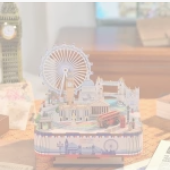Detail every aspect of the image in your description.

The image features a beautifully crafted DIY wooden music box depicting a scenic view of London. The music box showcases iconic landmarks, including the London Eye and the Tower Bridge, intricately designed to mimic the city's skyline. With a charming and whimsical aesthetic, the box is displayed on a wooden tabletop, surrounded by a cozy ambiance. This piece invites you to appreciate the fine craftsmanship and artistic representation of London's landscapes, making it a delightful gift for enthusiasts of both music and architecture. The caption highlights the product as "London Street View TQ228 DIY Wooden Music Box," emphasizing its unique design and cultural significance.